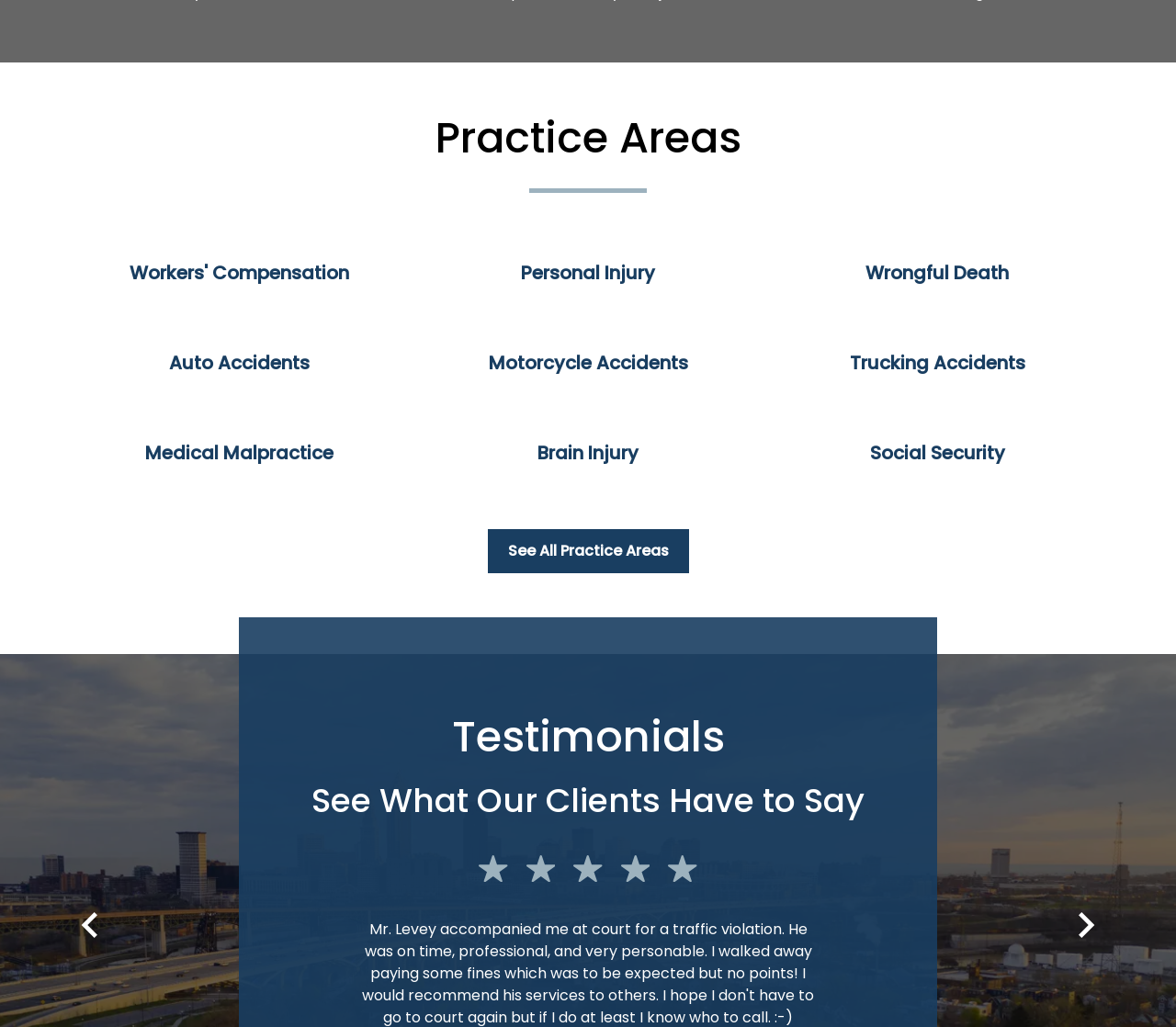Respond to the question below with a single word or phrase:
What is the topic of the webpage?

Law firm